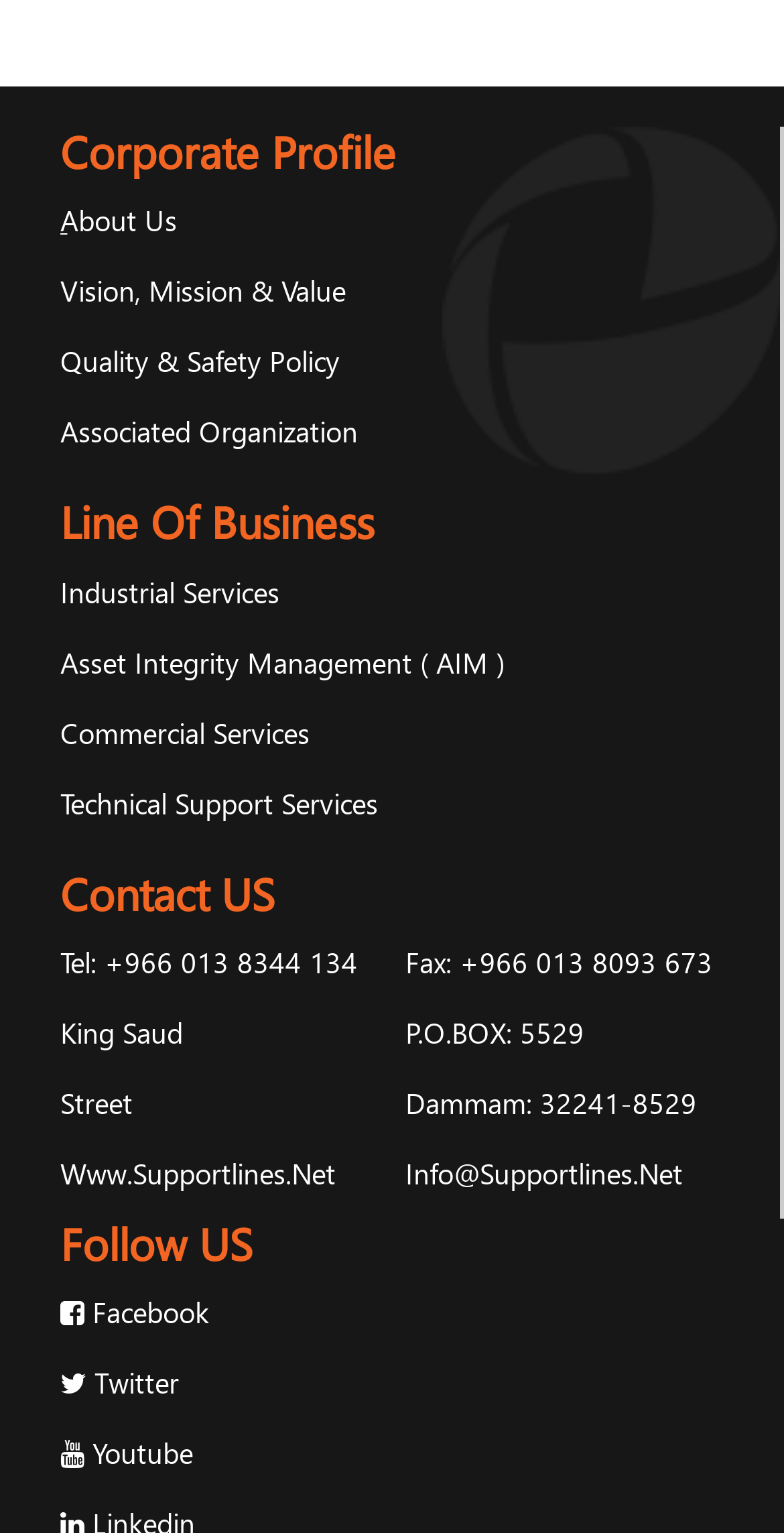Please mark the clickable region by giving the bounding box coordinates needed to complete this instruction: "Contact via Tel: +966 013 8344 134".

[0.077, 0.615, 0.456, 0.64]